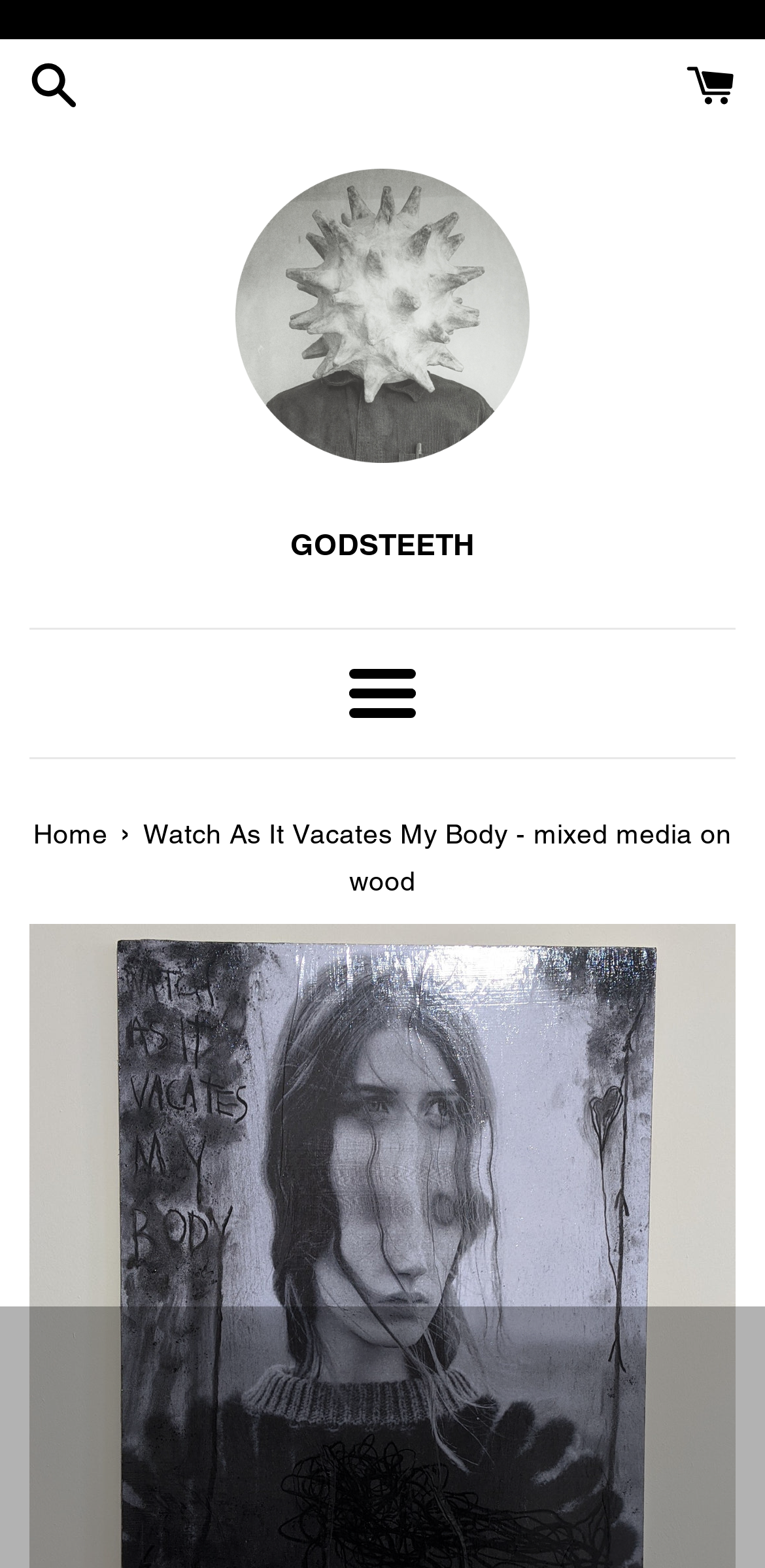Provide a brief response in the form of a single word or phrase:
What is the material of the artwork?

mixed media on wood